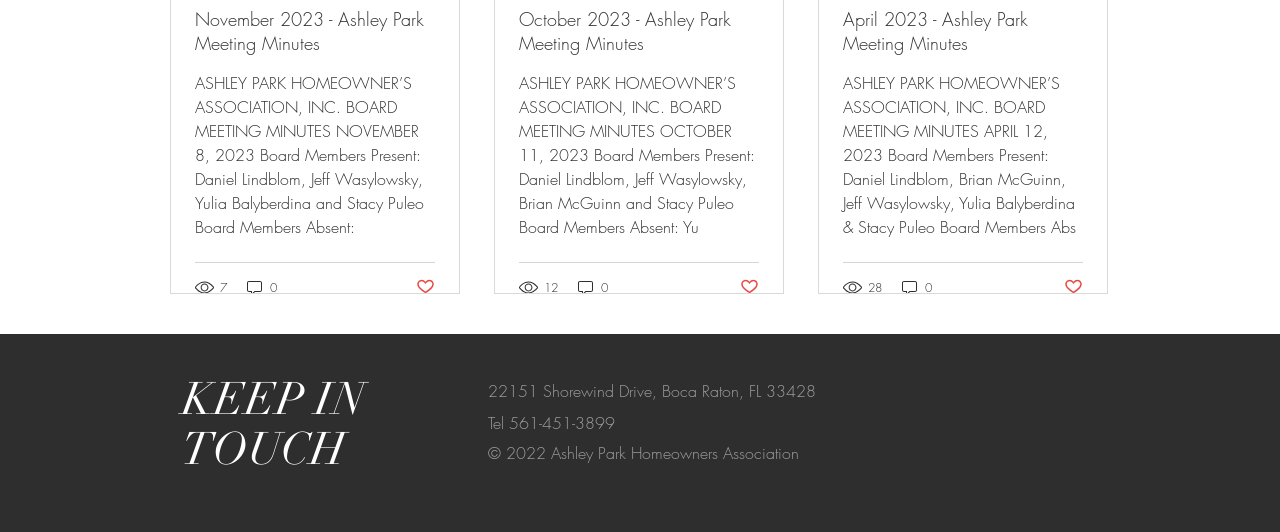Determine the bounding box coordinates of the region I should click to achieve the following instruction: "View November 2023 meeting minutes". Ensure the bounding box coordinates are four float numbers between 0 and 1, i.e., [left, top, right, bottom].

[0.152, 0.013, 0.34, 0.103]